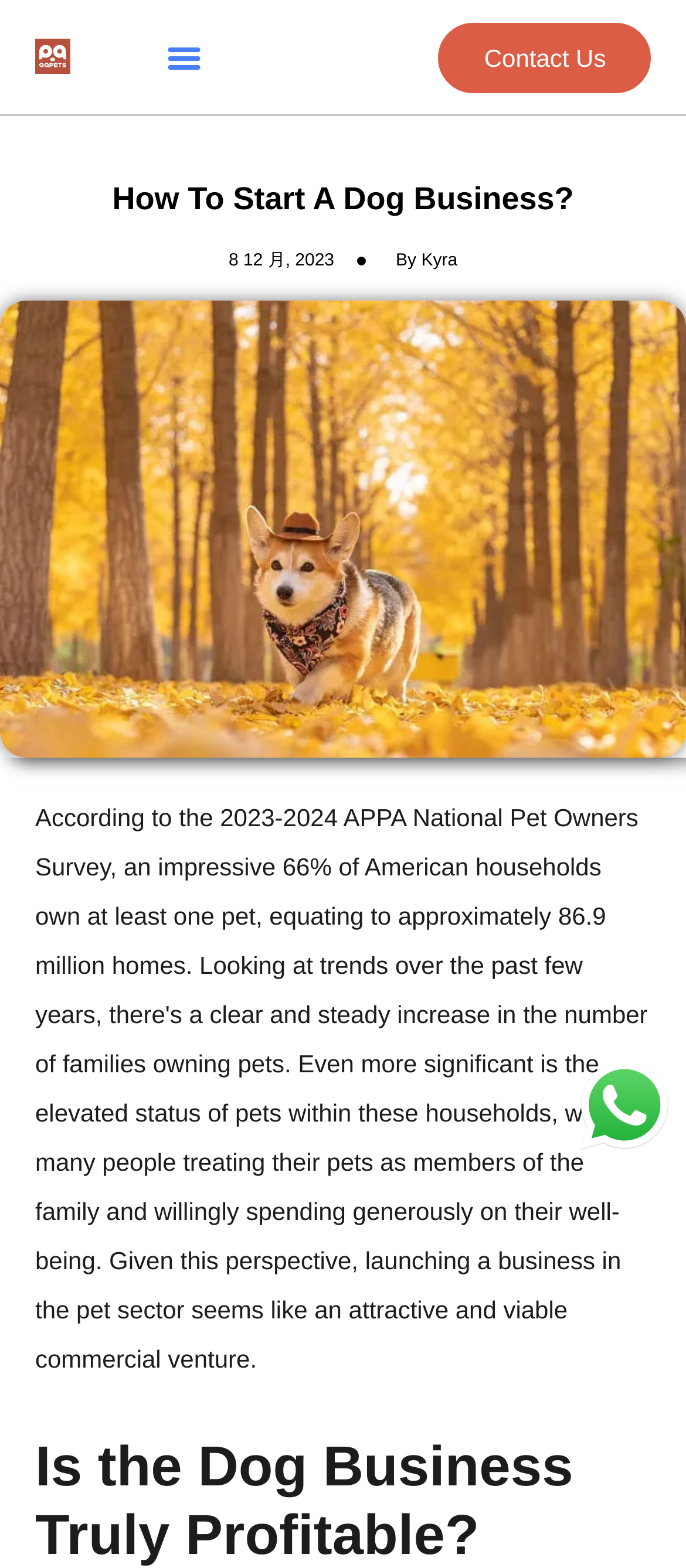Please find and generate the text of the main header of the webpage.

How To Start A Dog Business?